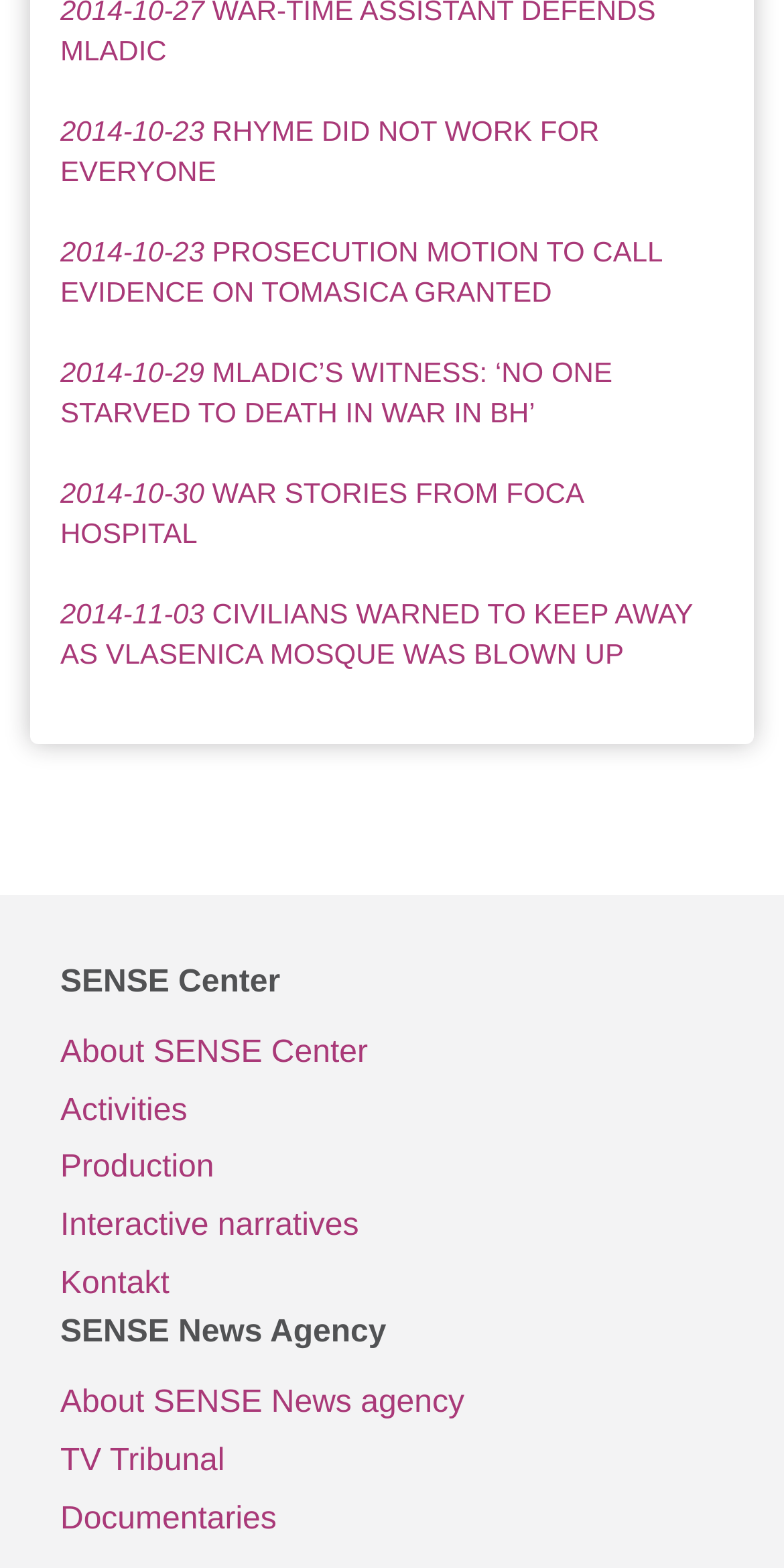Determine the bounding box coordinates for the area you should click to complete the following instruction: "view news about 2014-10-23 RHYME DID NOT WORK FOR EVERYONE".

[0.077, 0.073, 0.765, 0.119]